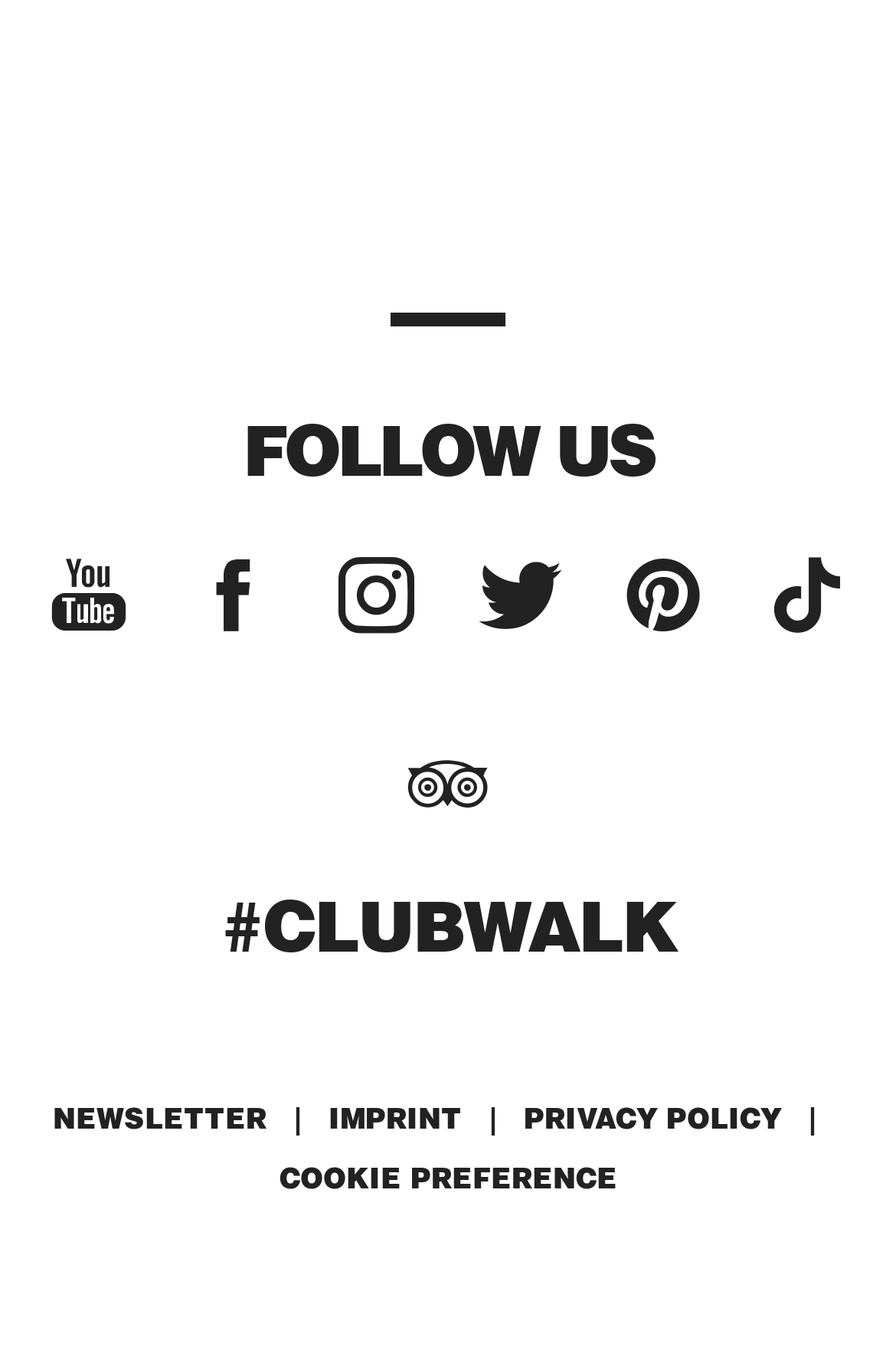Using the format (top-left x, top-left y, bottom-right x, bottom-right y), and given the element description, identify the bounding box coordinates within the screenshot: Imprint

[0.367, 0.803, 0.554, 0.829]